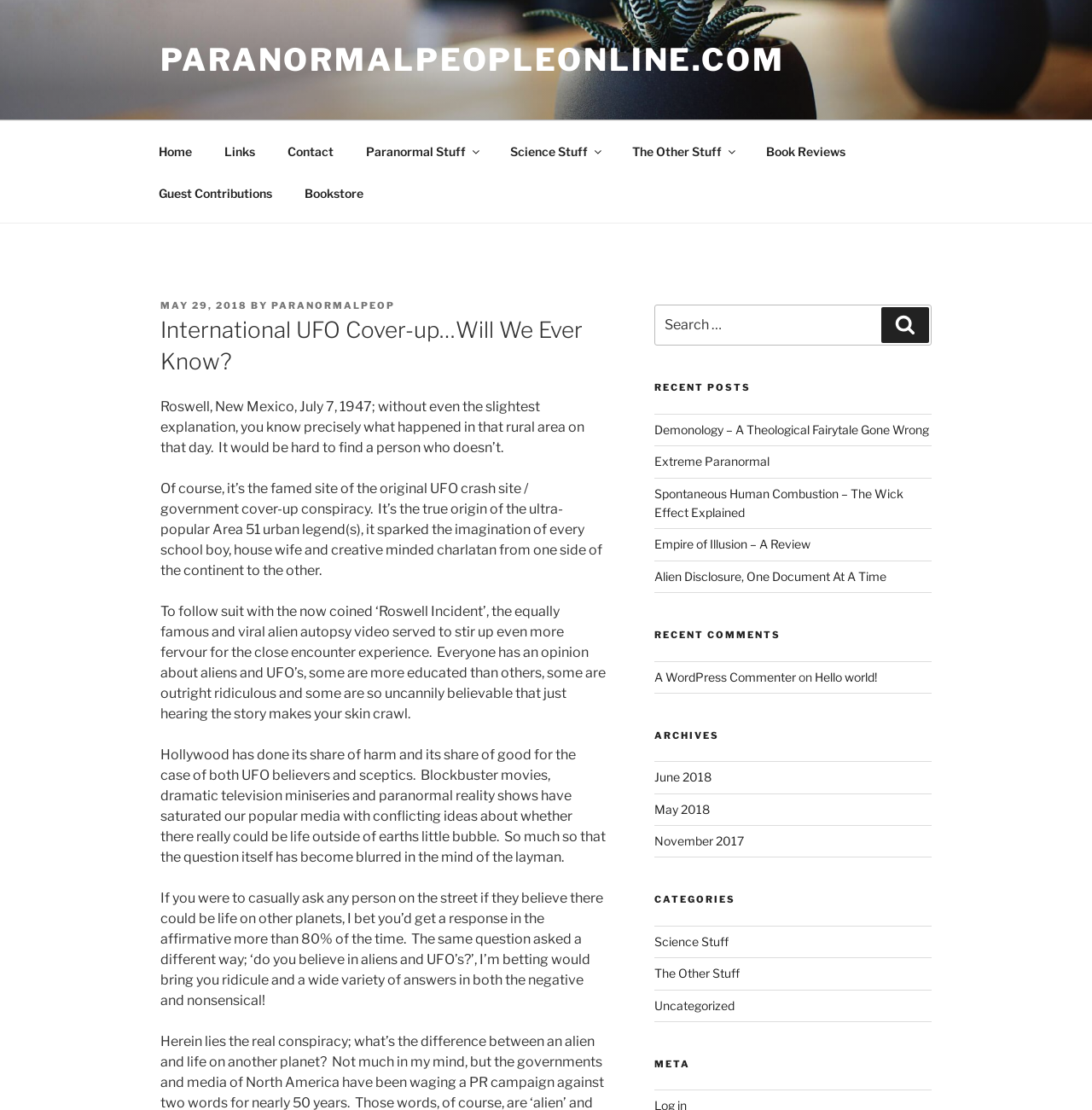Using the elements shown in the image, answer the question comprehensively: What is the location mentioned in the article?

The location mentioned in the article is Roswell, New Mexico, which is mentioned in the first paragraph of the article as the site of the original UFO crash site and government cover-up conspiracy.